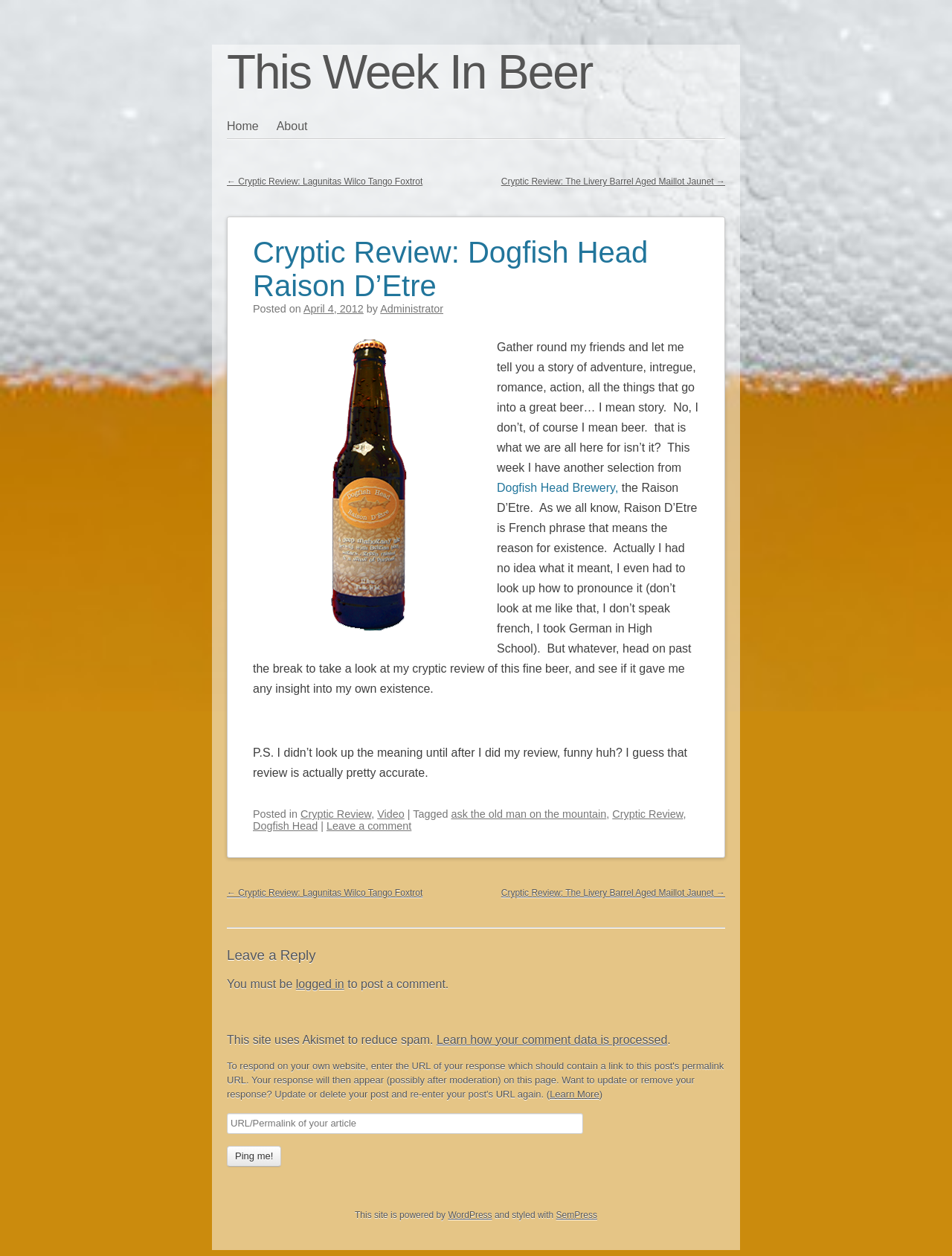Given the description of a UI element: "SemPress", identify the bounding box coordinates of the matching element in the webpage screenshot.

[0.584, 0.963, 0.627, 0.971]